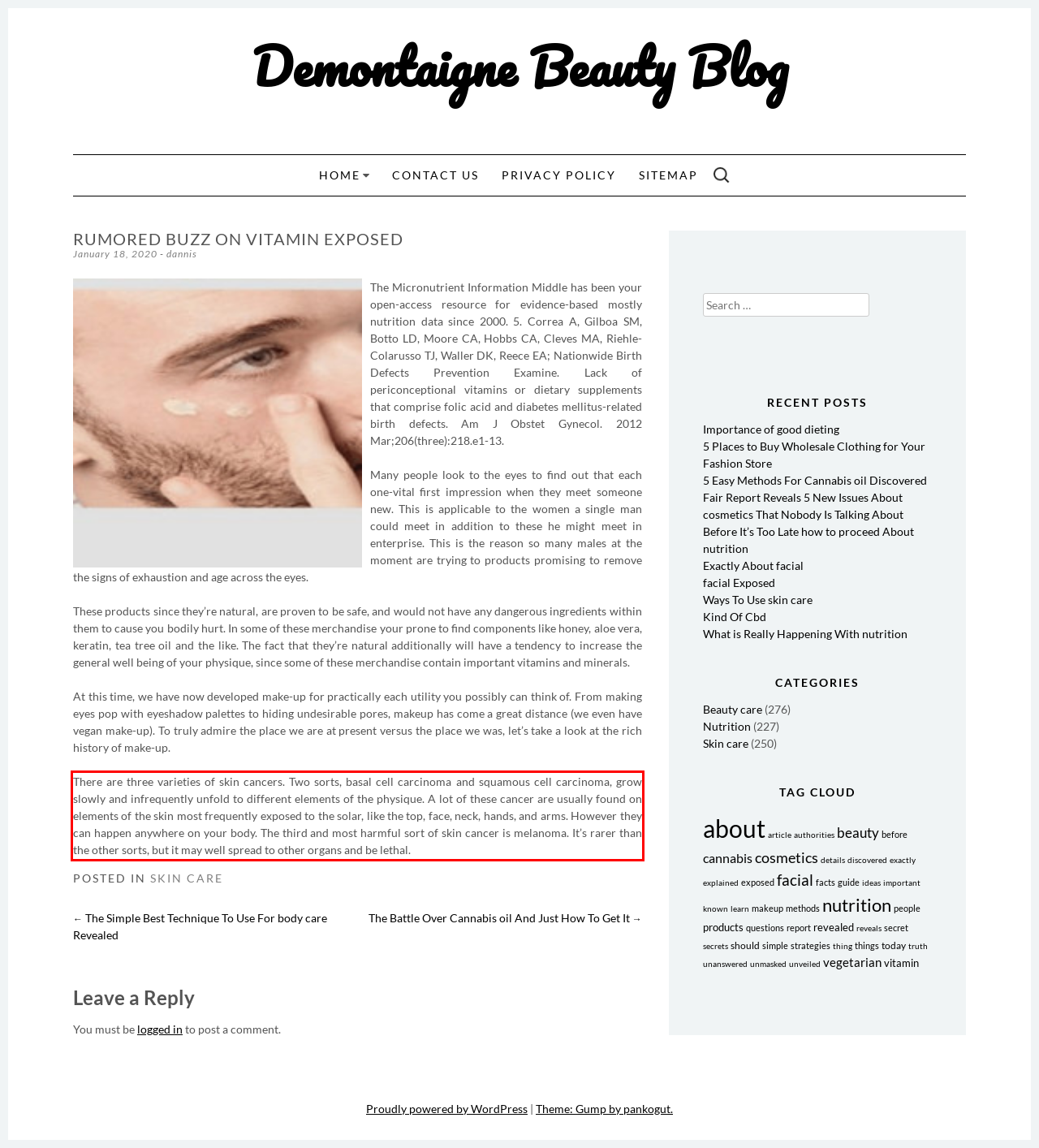Inspect the webpage screenshot that has a red bounding box and use OCR technology to read and display the text inside the red bounding box.

There are three varieties of skin cancers. Two sorts, basal cell carcinoma and squamous cell carcinoma, grow slowly and infrequently unfold to different elements of the physique. A lot of these cancer are usually found on elements of the skin most frequently exposed to the solar, like the top, face, neck, hands, and arms. However they can happen anywhere on your body. The third and most harmful sort of skin cancer is melanoma. It’s rarer than the other sorts, but it may well spread to other organs and be lethal.